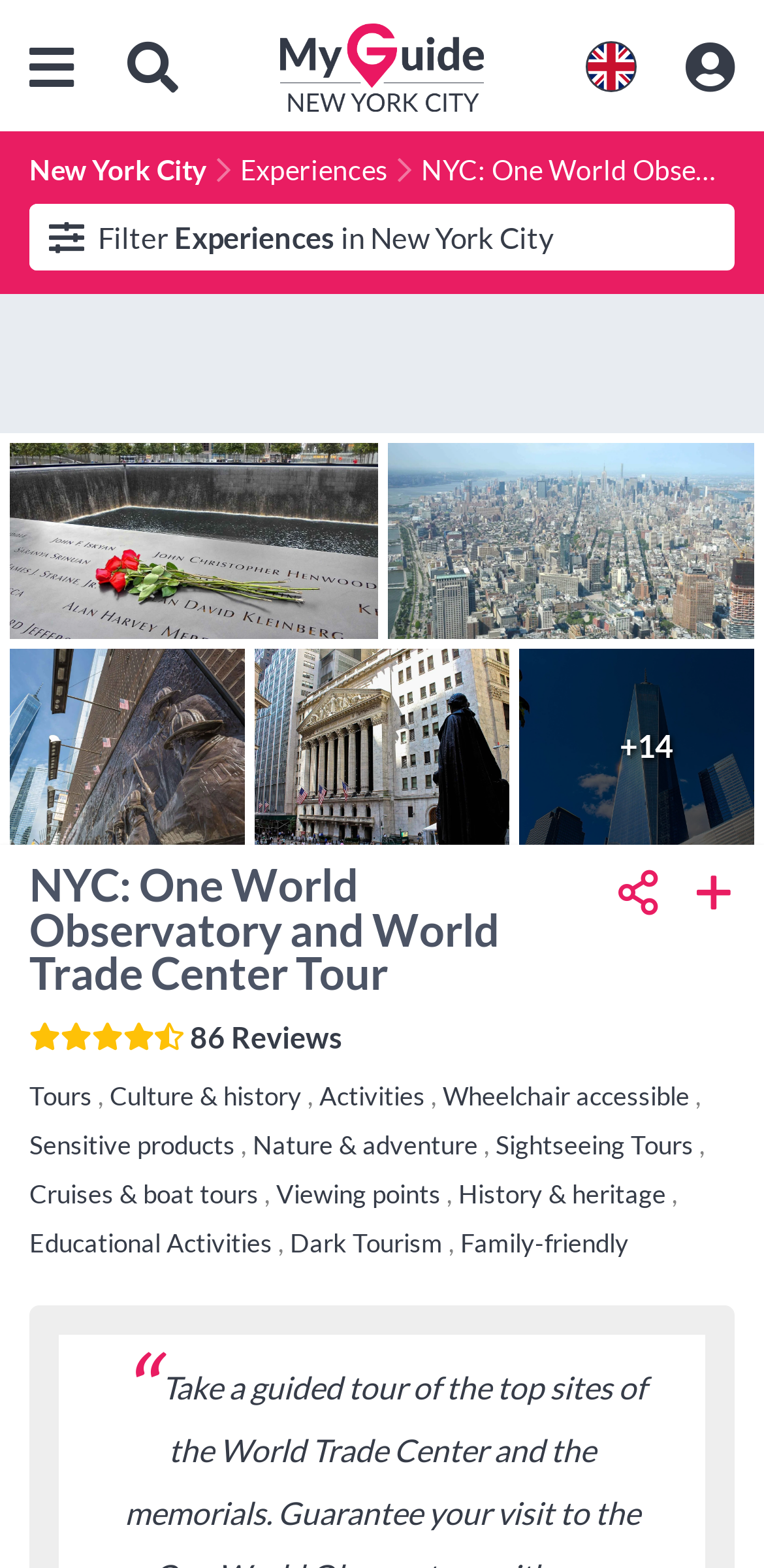What type of activities are available in this tour?
Using the image, respond with a single word or phrase.

Culture & history, Activities, etc.